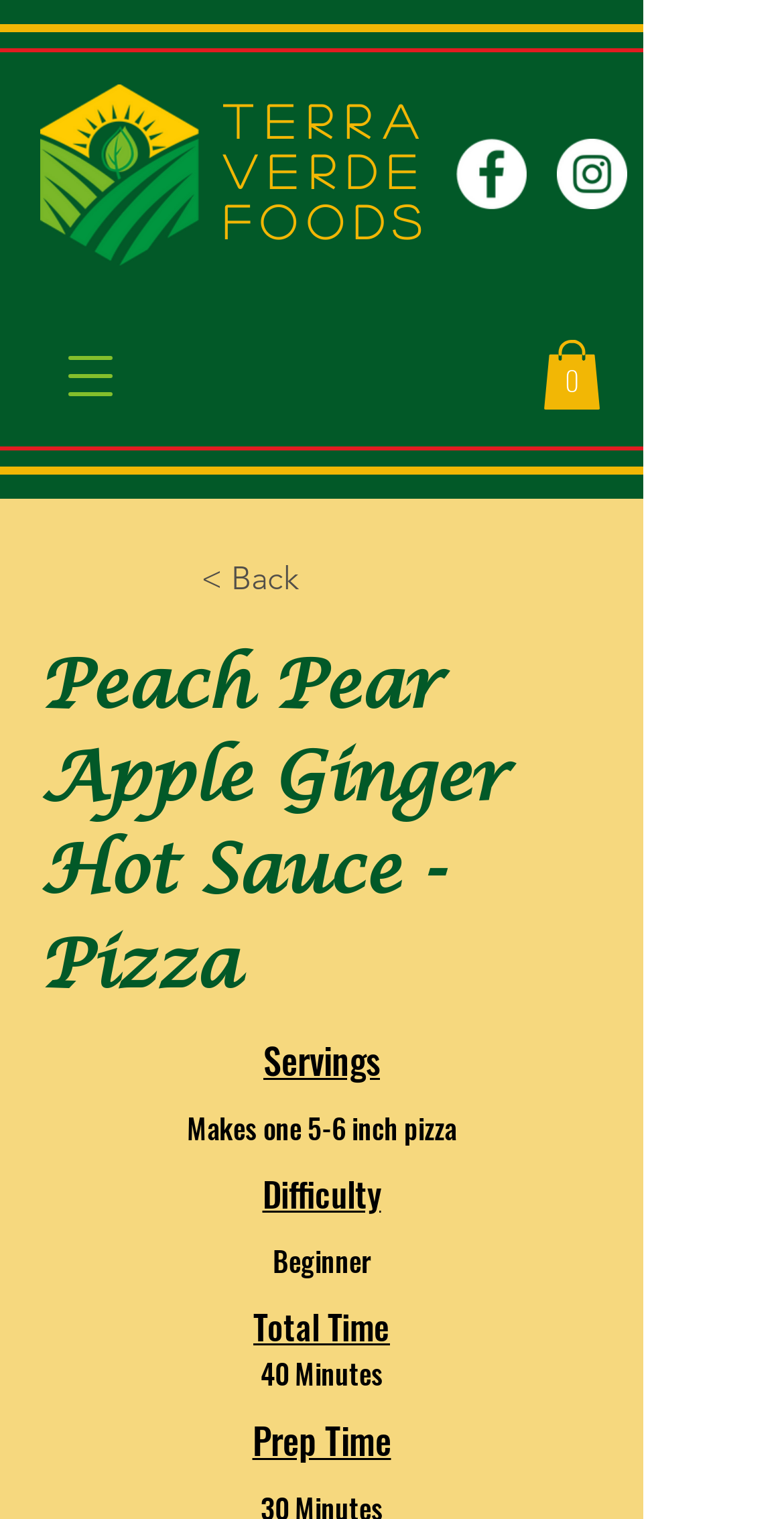Use one word or a short phrase to answer the question provided: 
What is the difficulty level of the recipe?

Beginner